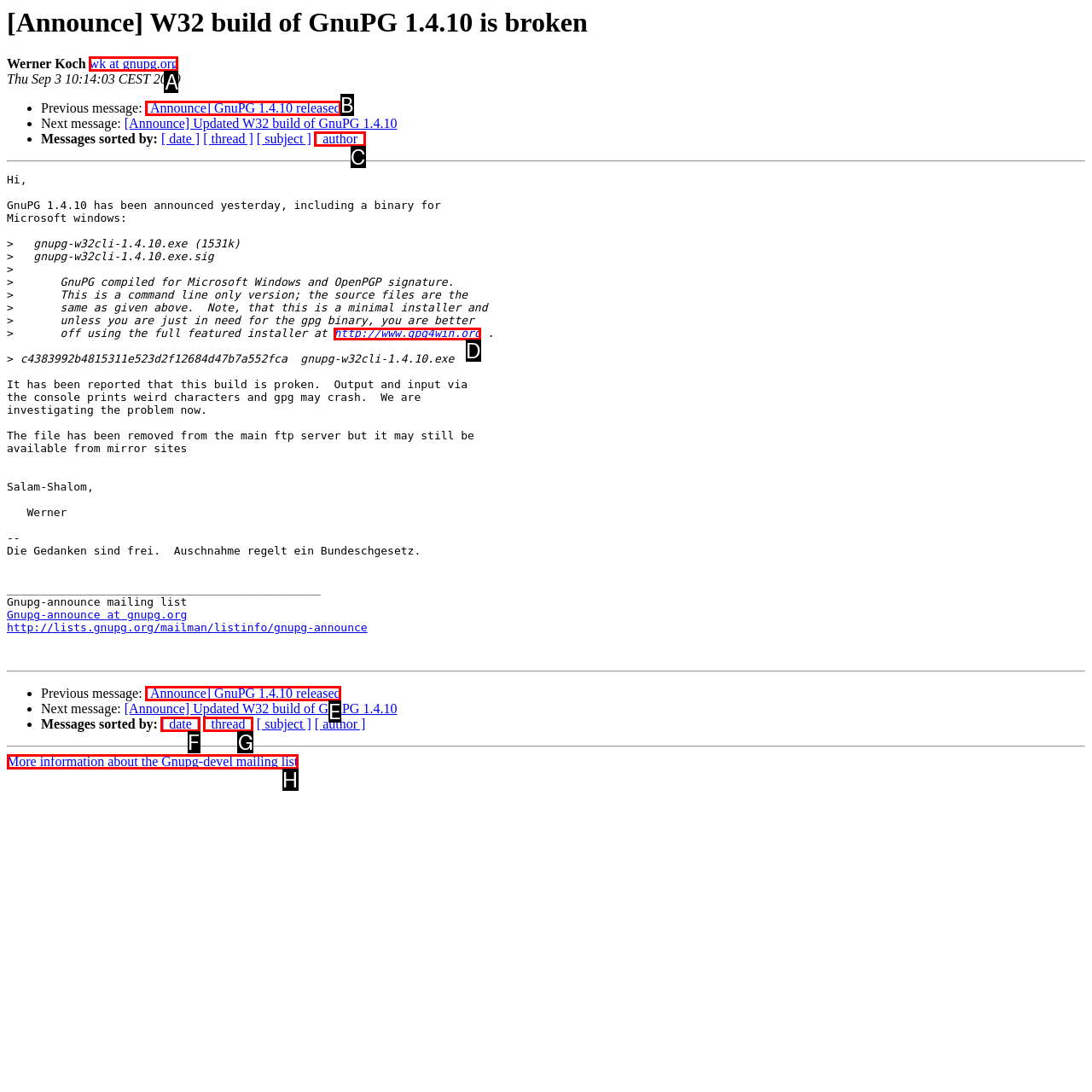Tell me which element should be clicked to achieve the following objective: Click on the link to visit the GnuPG website
Reply with the letter of the correct option from the displayed choices.

D